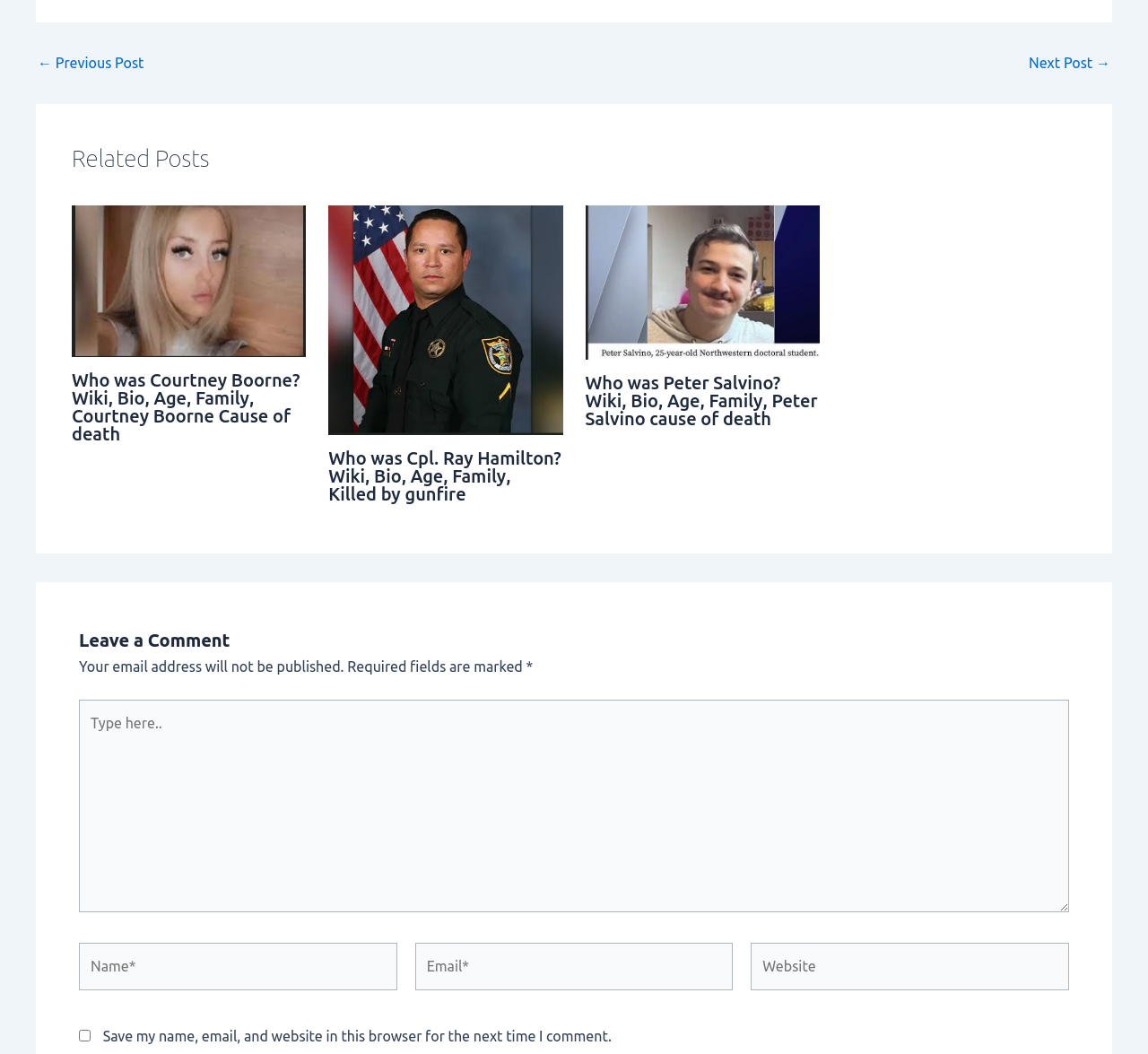Answer the following inquiry with a single word or phrase:
What is the purpose of the 'Leave a Comment' section?

To leave a comment